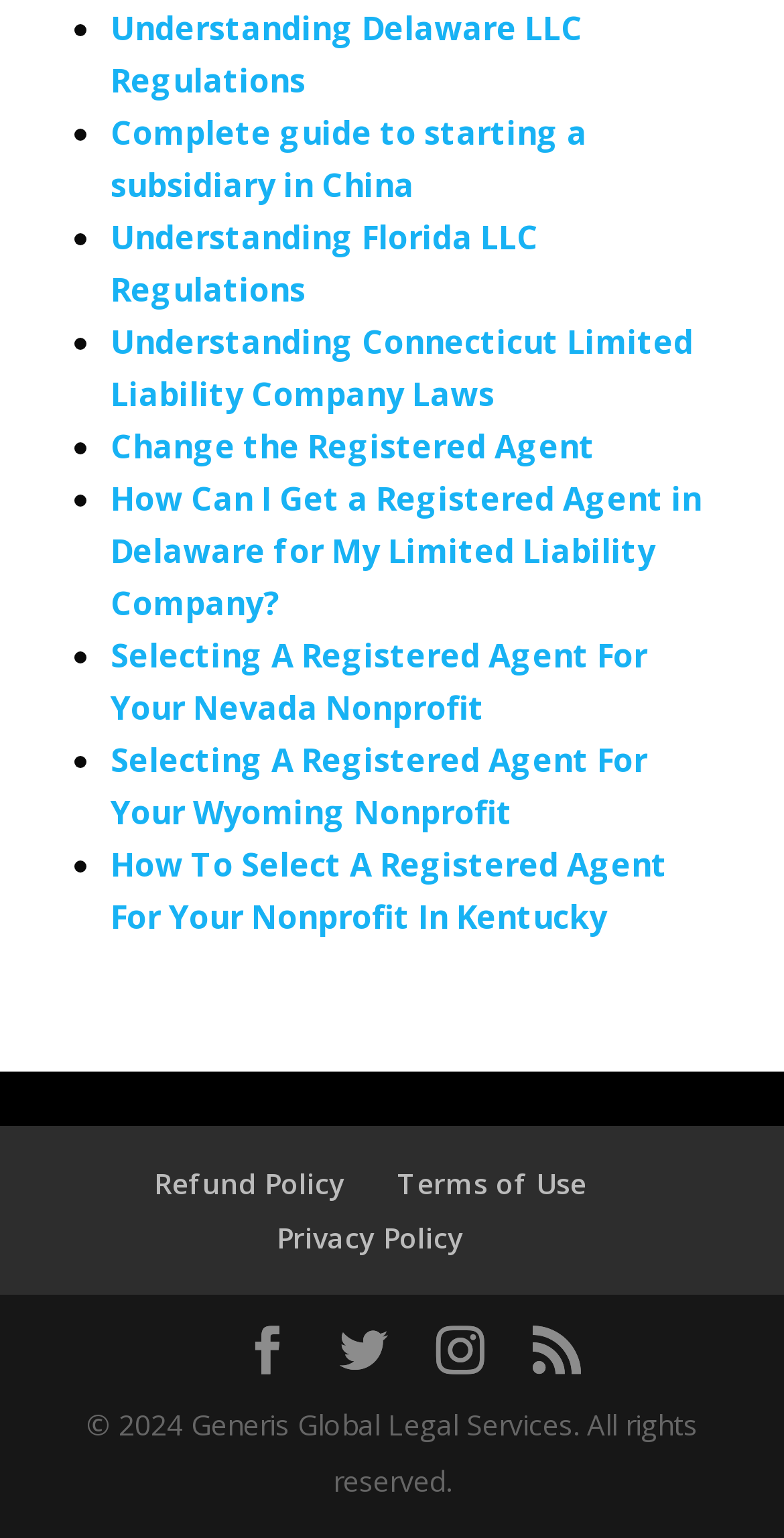What is the purpose of a registered agent?
Provide a concise answer using a single word or phrase based on the image.

To represent an LLC or nonprofit